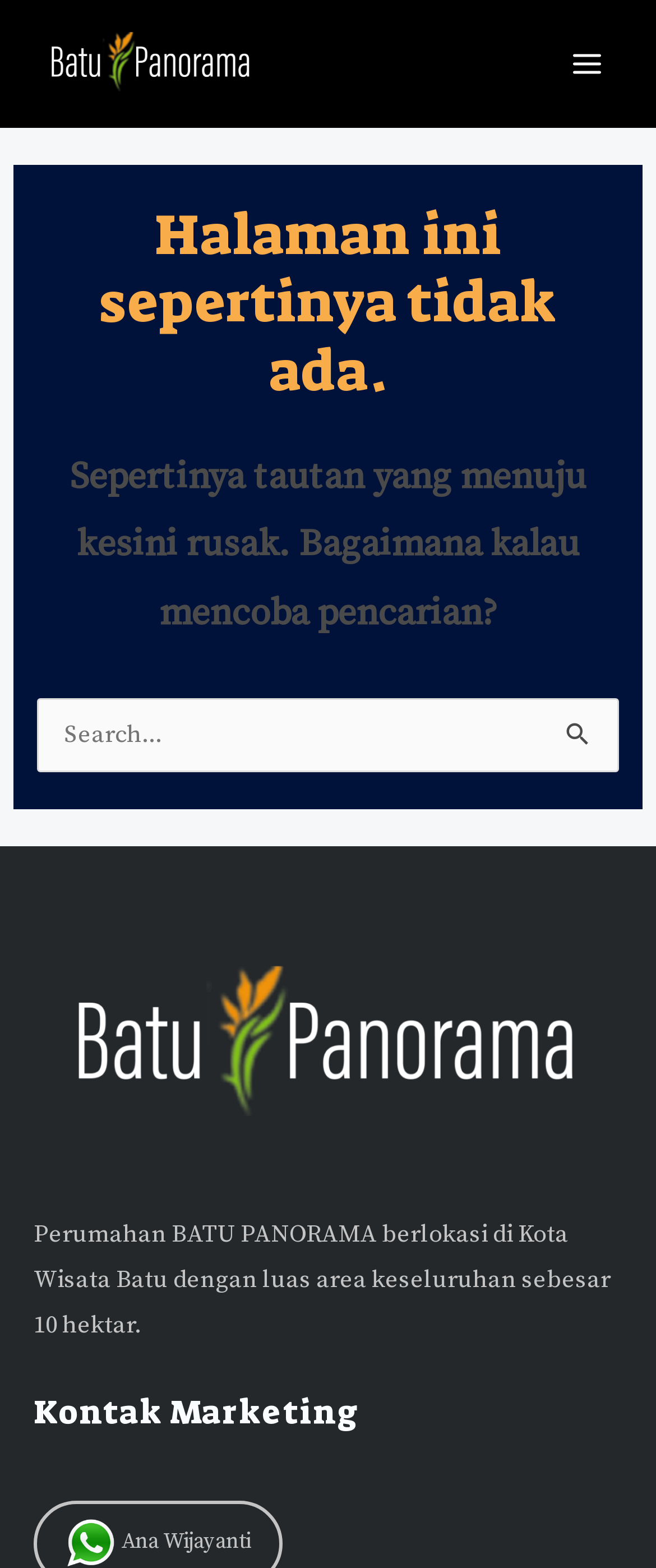What is the location of Perumahan BATU PANORAMA?
Based on the image, please offer an in-depth response to the question.

In the footer section of the webpage, there is a text that mentions Perumahan BATU PANORAMA, and it states that it is located in Kota Wisata Batu.